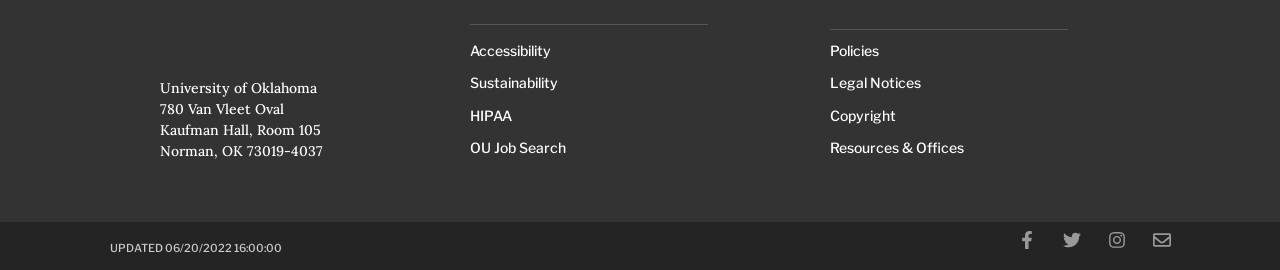Respond concisely with one word or phrase to the following query:
What is the name of the building where the university is located?

Kaufman Hall